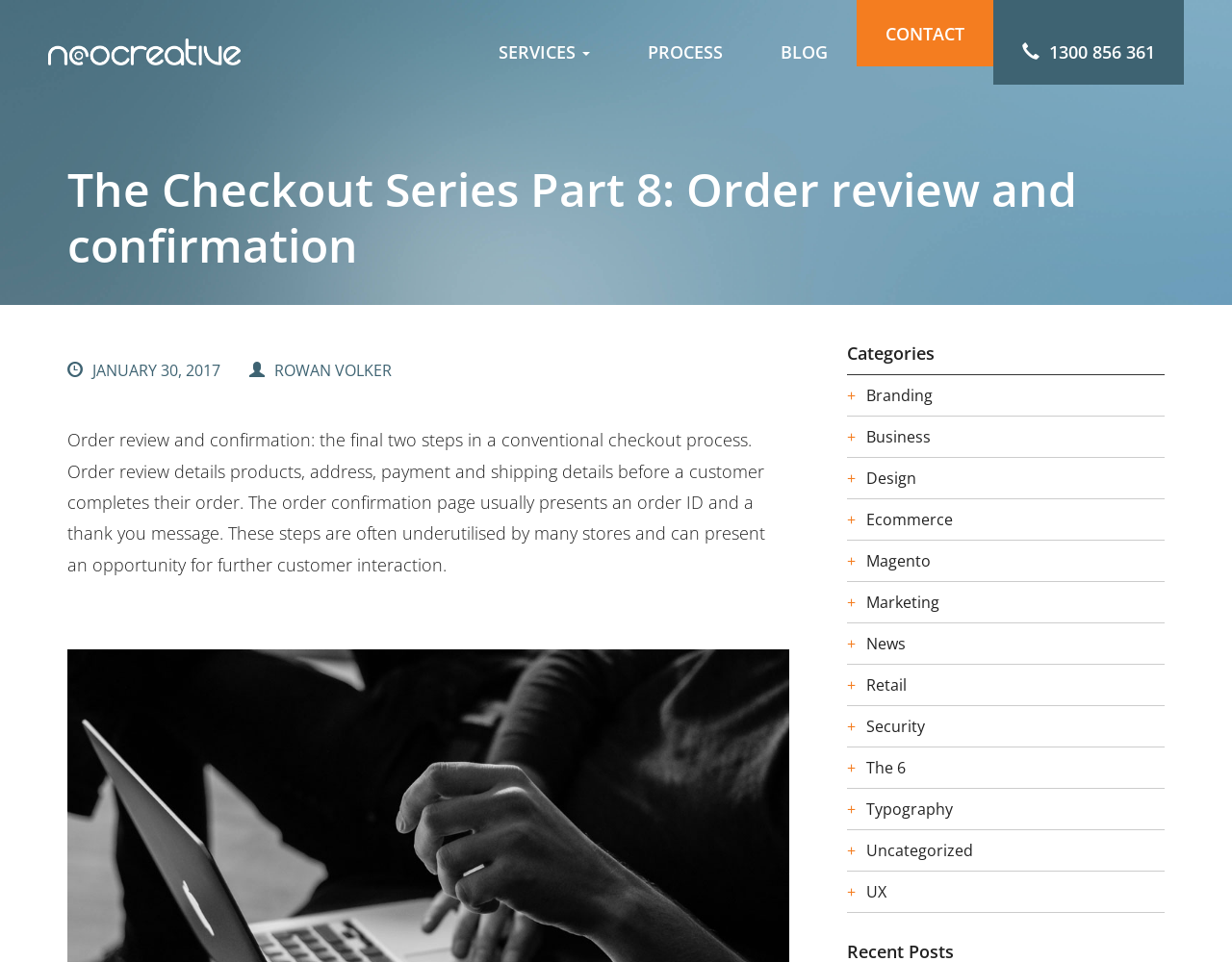Describe every aspect of the webpage comprehensively.

This webpage is about the final two steps of the checkout process, specifically order review and confirmation. At the top left, there is a link to go back to the previous page. On the top right, there is a phone number and a contact icon. Below this, there are three main navigation links: "SERVICES", "PROCESS", and "BLOG", followed by a "CONTACT" link.

The main content of the page is divided into two sections. The first section has a heading "The Checkout Series Part 8: Order review and confirmation" and a subheading "JANUARY 30, 2017" below it. The author of the article, "ROWAN VOLKER", is mentioned next to the subheading. The main text of the article explains the importance of order review and confirmation in the checkout process, detailing what information is presented to the customer during these steps.

The second section has a heading "Categories" and lists 14 categories, including "Branding", "Business", "Design", and "Ecommerce", among others. These categories are arranged vertically and take up the right side of the page.

There are no images on the page, but there are several links to other pages and articles throughout the content. The overall layout is organized, with clear headings and concise text.